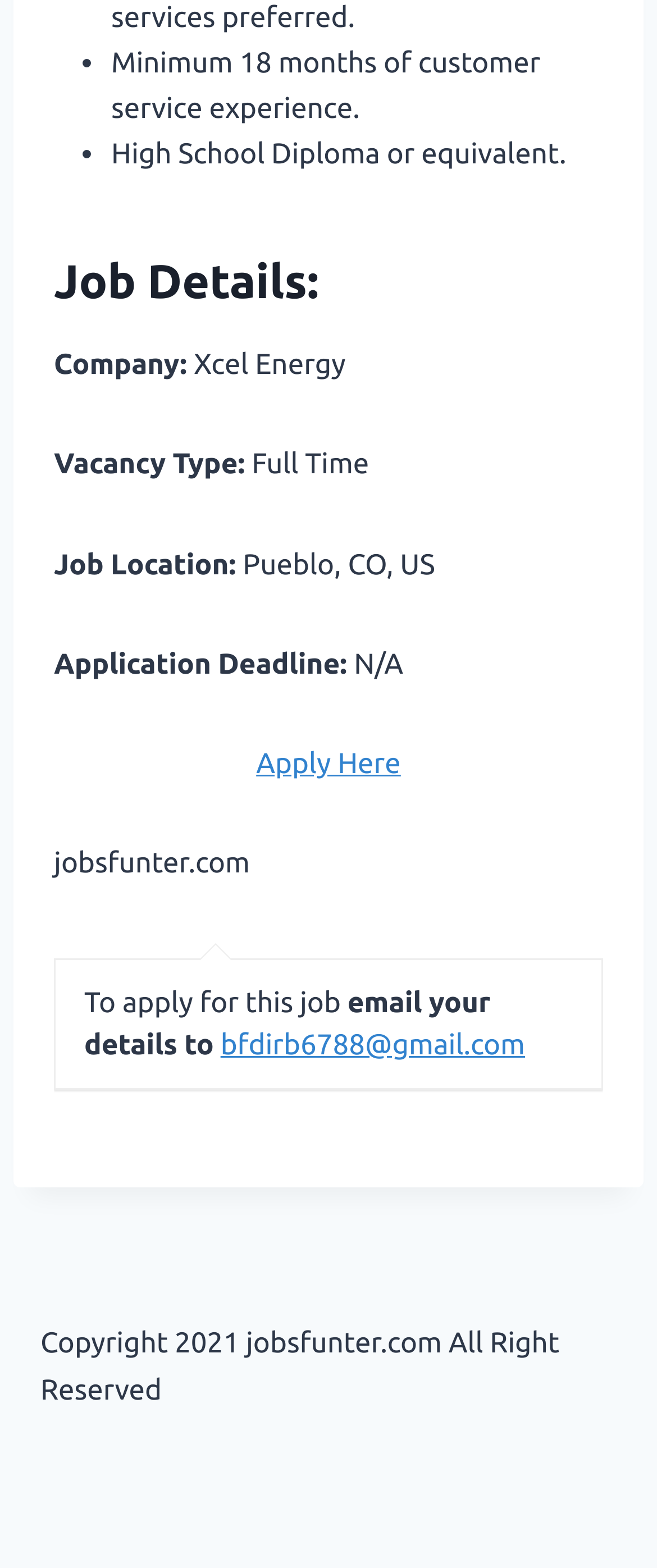How can you apply for the job?
From the image, respond with a single word or phrase.

Apply Here or email